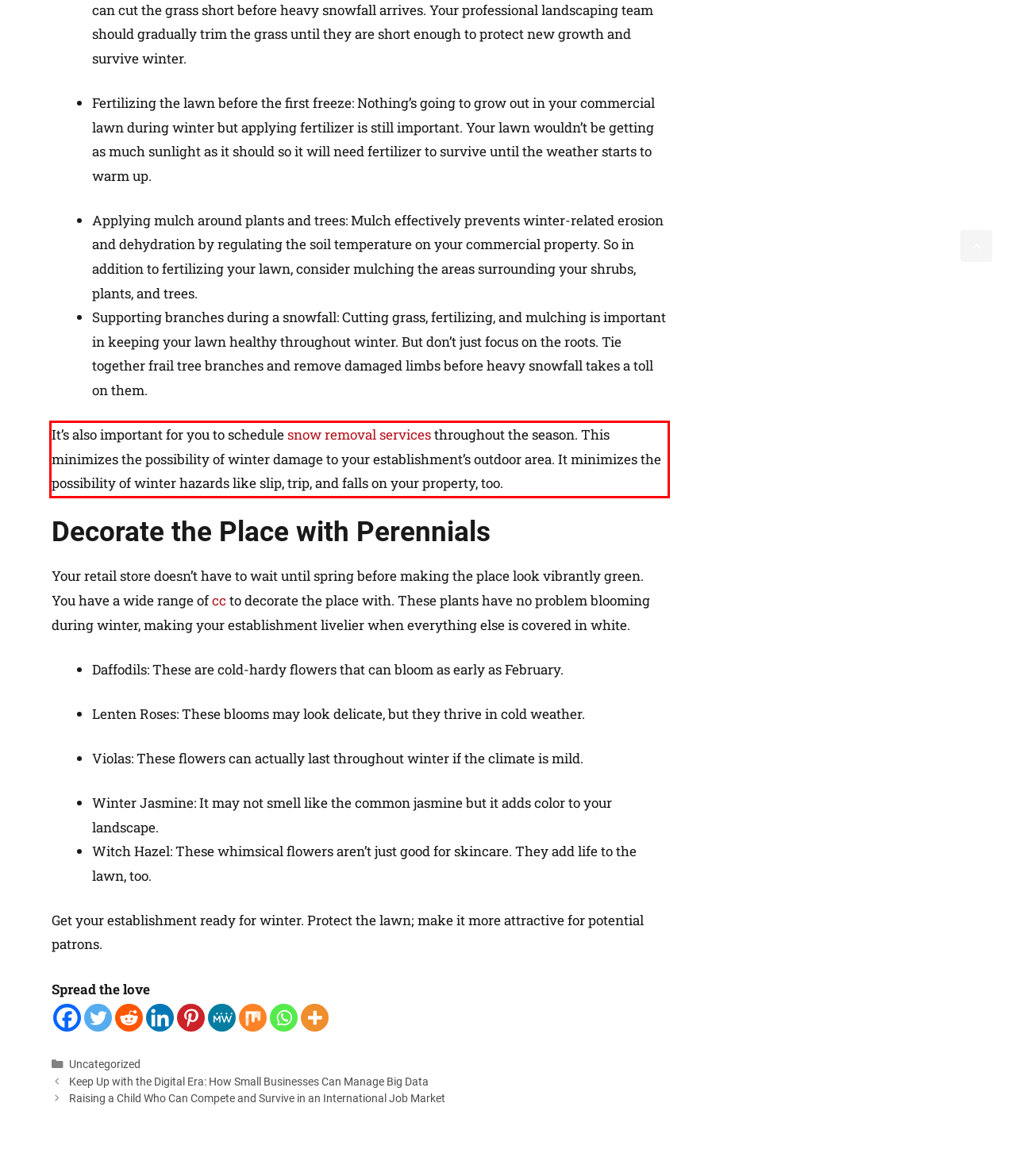Given a screenshot of a webpage with a red bounding box, extract the text content from the UI element inside the red bounding box.

It’s also important for you to schedule snow removal services throughout the season. This minimizes the possibility of winter damage to your establishment’s outdoor area. It minimizes the possibility of winter hazards like slip, trip, and falls on your property, too.